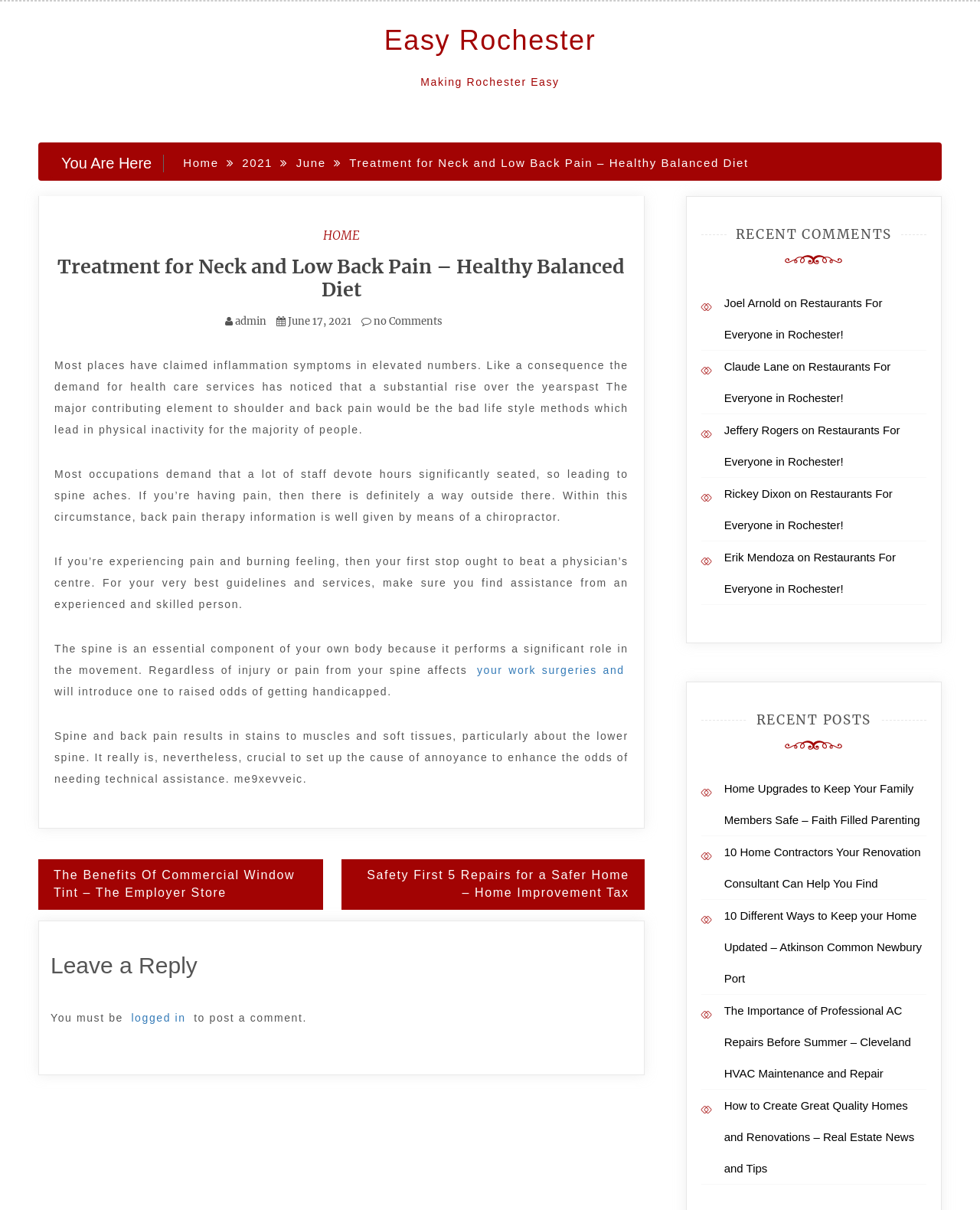Create a full and detailed caption for the entire webpage.

The webpage is about "Treatment for Neck and Low Back Pain - Healthy Balanced Diet" and appears to be a blog post or article. At the top, there is a navigation bar with links to "Home", "2021", and "June", indicating that the webpage is part of a larger website with archived content. Below the navigation bar, there is a heading "You Are Here" followed by a breadcrumb trail showing the current page's location within the website.

The main content of the webpage is divided into sections. The first section has a heading "Treatment for Neck and Low Back Pain – Healthy Balanced Diet" and contains a series of paragraphs discussing the importance of a healthy lifestyle in preventing back pain. The text explains how most occupations require sitting for long periods, leading to spine aches, and how chiropractors can provide back pain therapy information.

The next section appears to be a list of related articles or posts, with links to "The Benefits Of Commercial Window Tint – The Employer Store", "Safety First 5 Repairs for a Safer Home – Home Improvement Tax", and others.

Below this section, there is a heading "Leave a Reply" followed by a comment form, indicating that users can leave comments on the webpage. There is also a section showing recent comments from users, with links to their profiles and the articles they commented on.

Finally, there is a section showing recent posts, with links to articles such as "Home Upgrades to Keep Your Family Members Safe – Faith Filled Parenting", "10 Home Contractors Your Renovation Consultant Can Help You Find", and others.